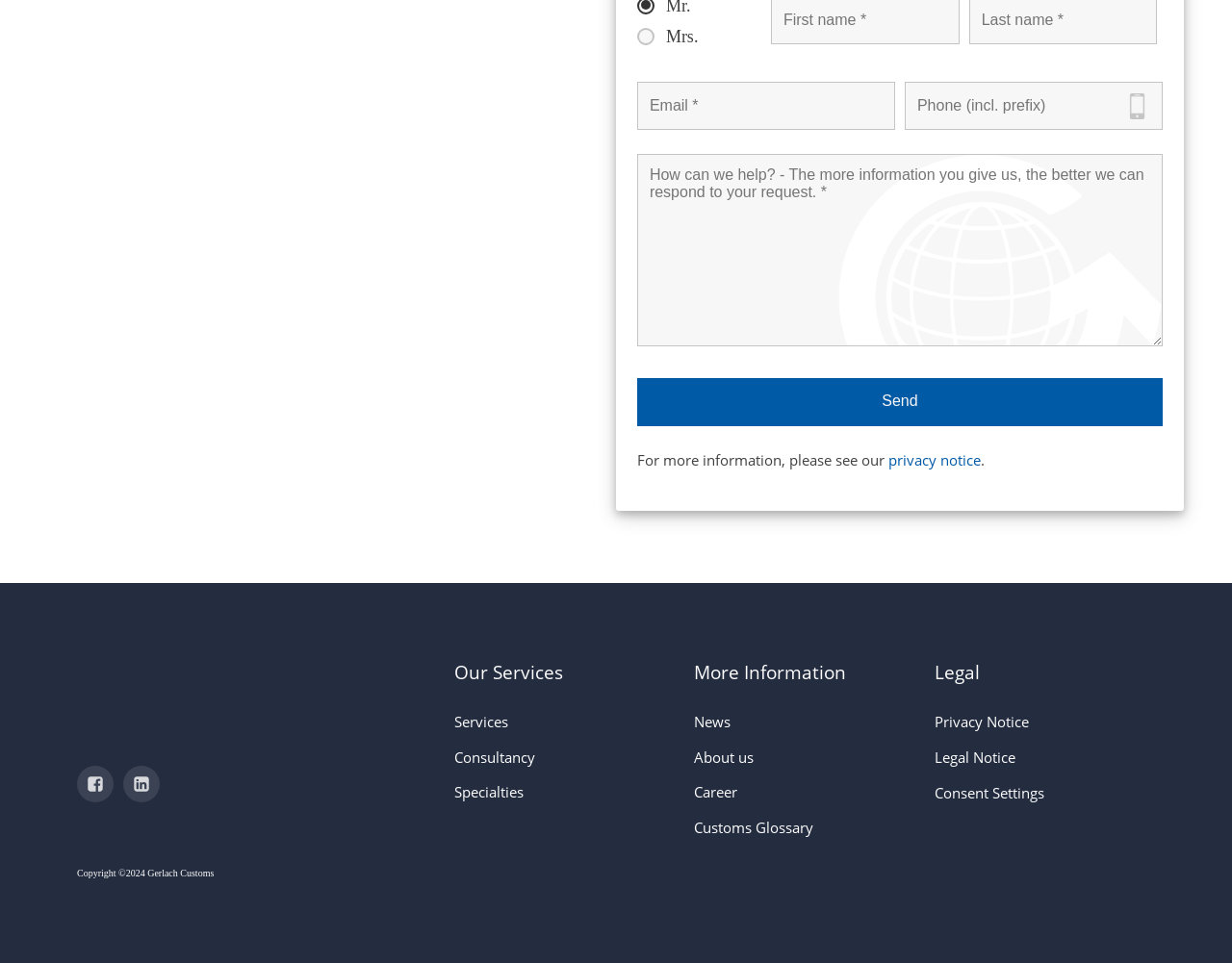What is the company's experience in customs services?
Using the information from the image, answer the question thoroughly.

The answer can be found in the StaticText element with the text 'More than 140 years of experience in customs services' at the top of the webpage.